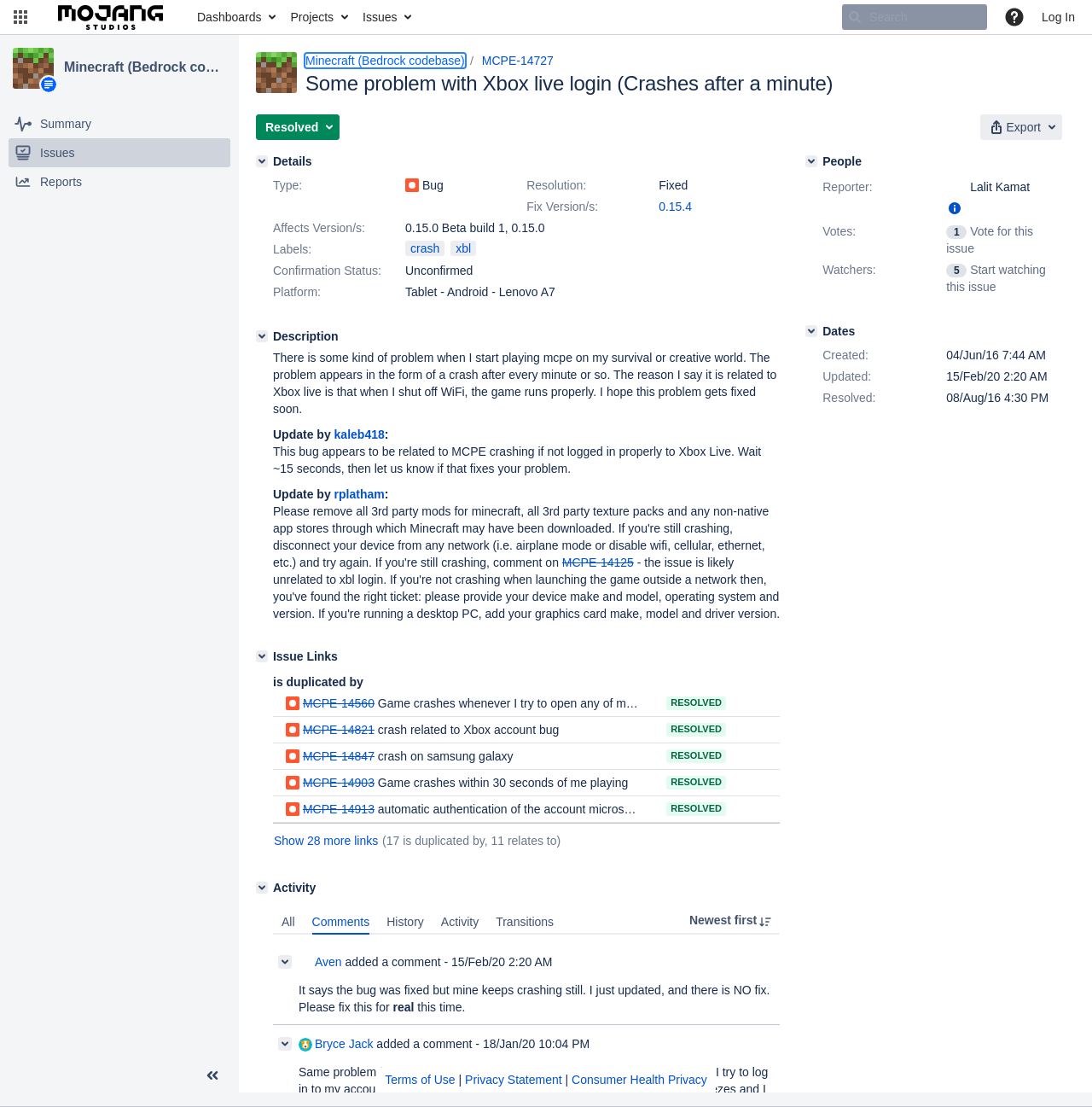Examine the image and give a thorough answer to the following question:
What is the project type of Minecraft (Bedrock codebase)?

The project type of Minecraft (Bedrock codebase) can be found in the sidebar section of the webpage, under the 'Minecraft (Bedrock codebase)' heading, where it is mentioned as 'Project Type: business'.